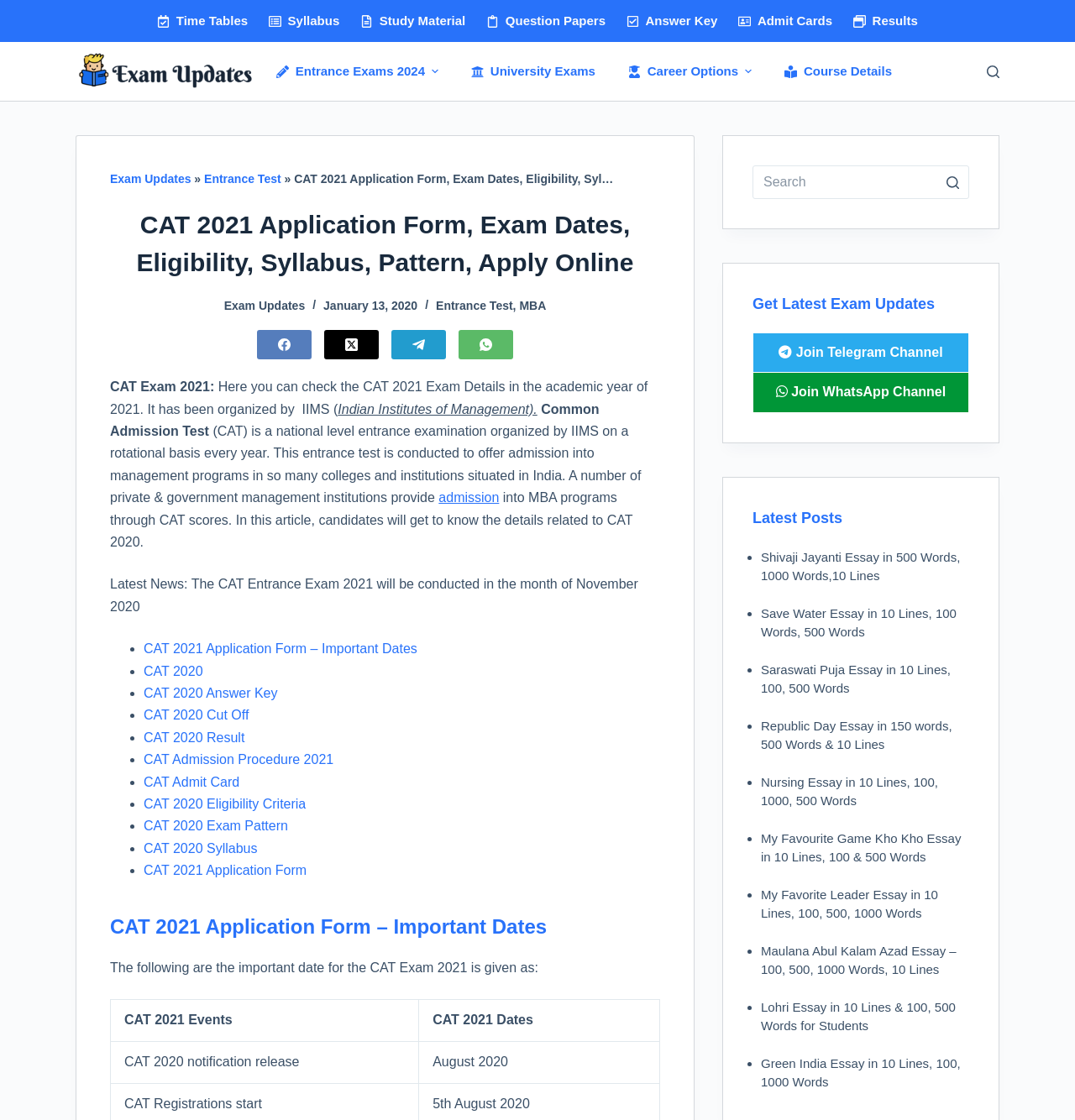Bounding box coordinates must be specified in the format (top-left x, top-left y, bottom-right x, bottom-right y). All values should be floating point numbers between 0 and 1. What are the bounding box coordinates of the UI element described as: CAT 2020 Result

[0.134, 0.652, 0.228, 0.665]